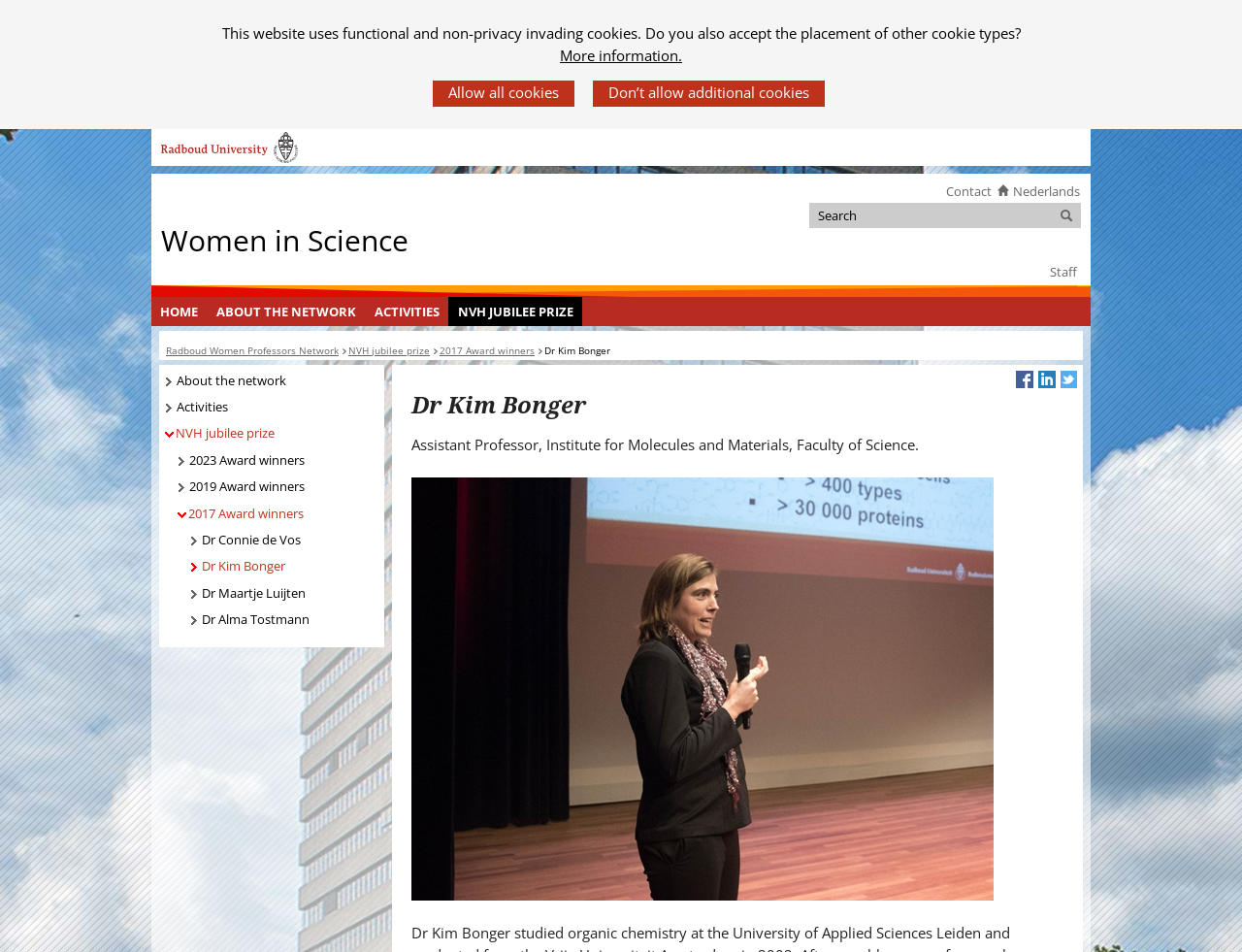Based on the visual content of the image, answer the question thoroughly: What is the year of the NVH jubilee prize?

I found the link '2017 Award winners' which indicates that the year of the NVH jubilee prize is 2017.